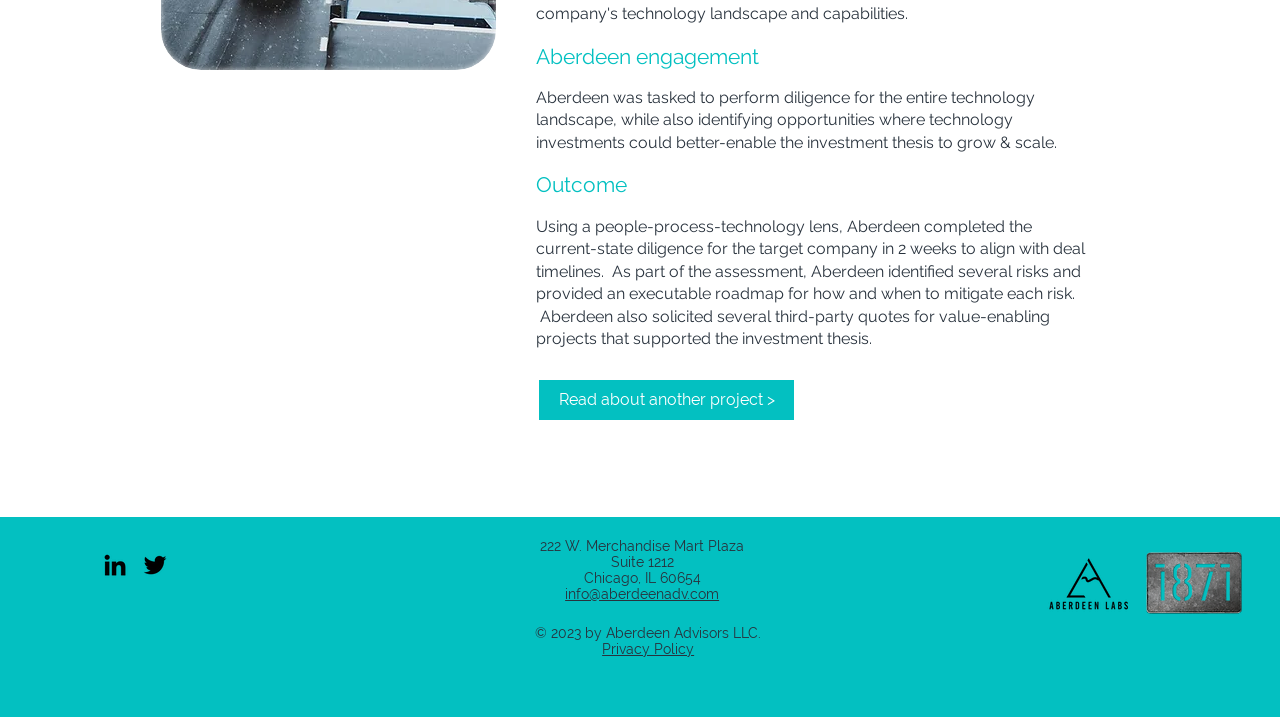Find the bounding box of the web element that fits this description: "Walnut Grove Real Estate".

None